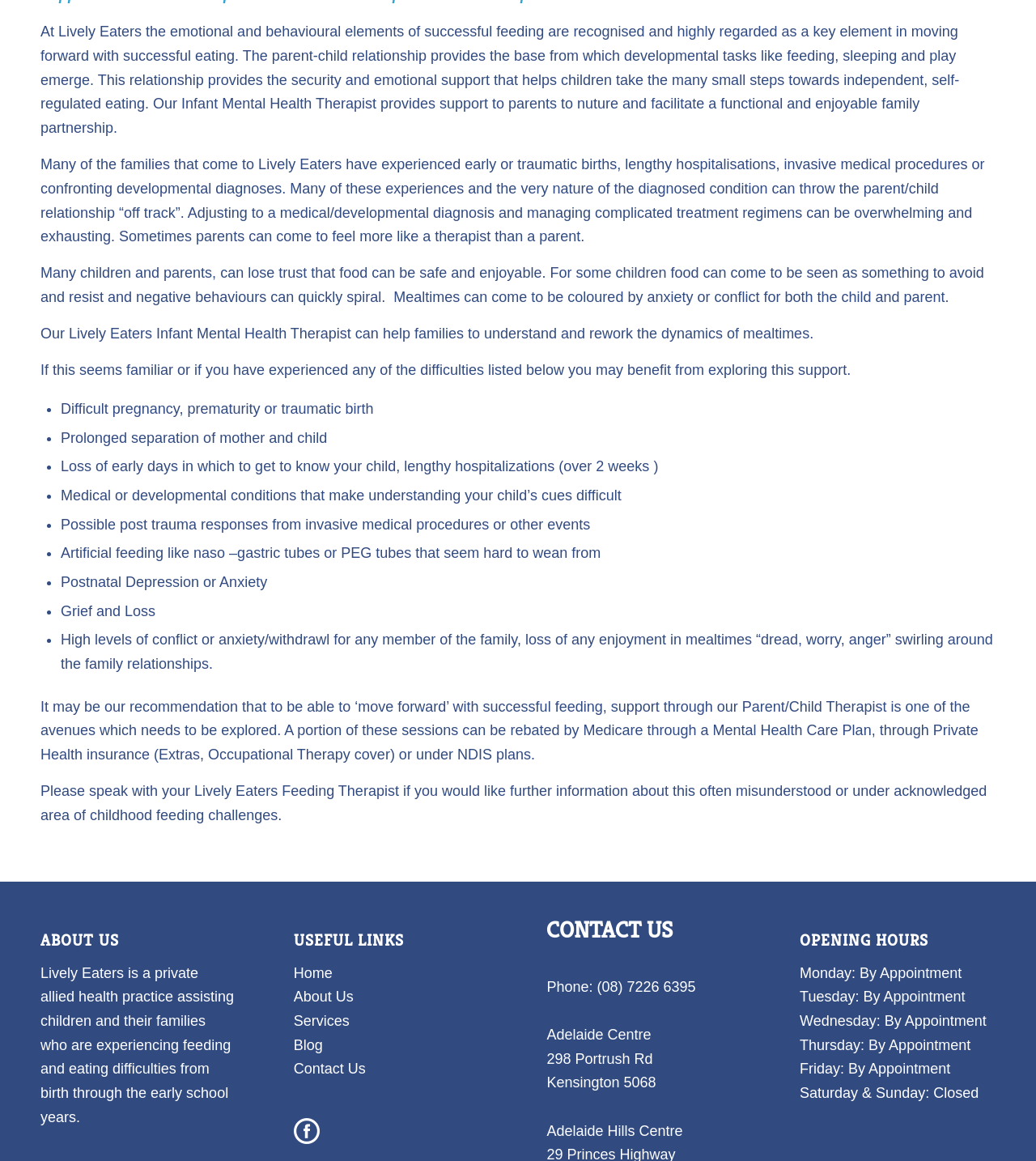From the webpage screenshot, identify the region described by About Us. Provide the bounding box coordinates as (top-left x, top-left y, bottom-right x, bottom-right y), with each value being a floating point number between 0 and 1.

[0.283, 0.852, 0.341, 0.866]